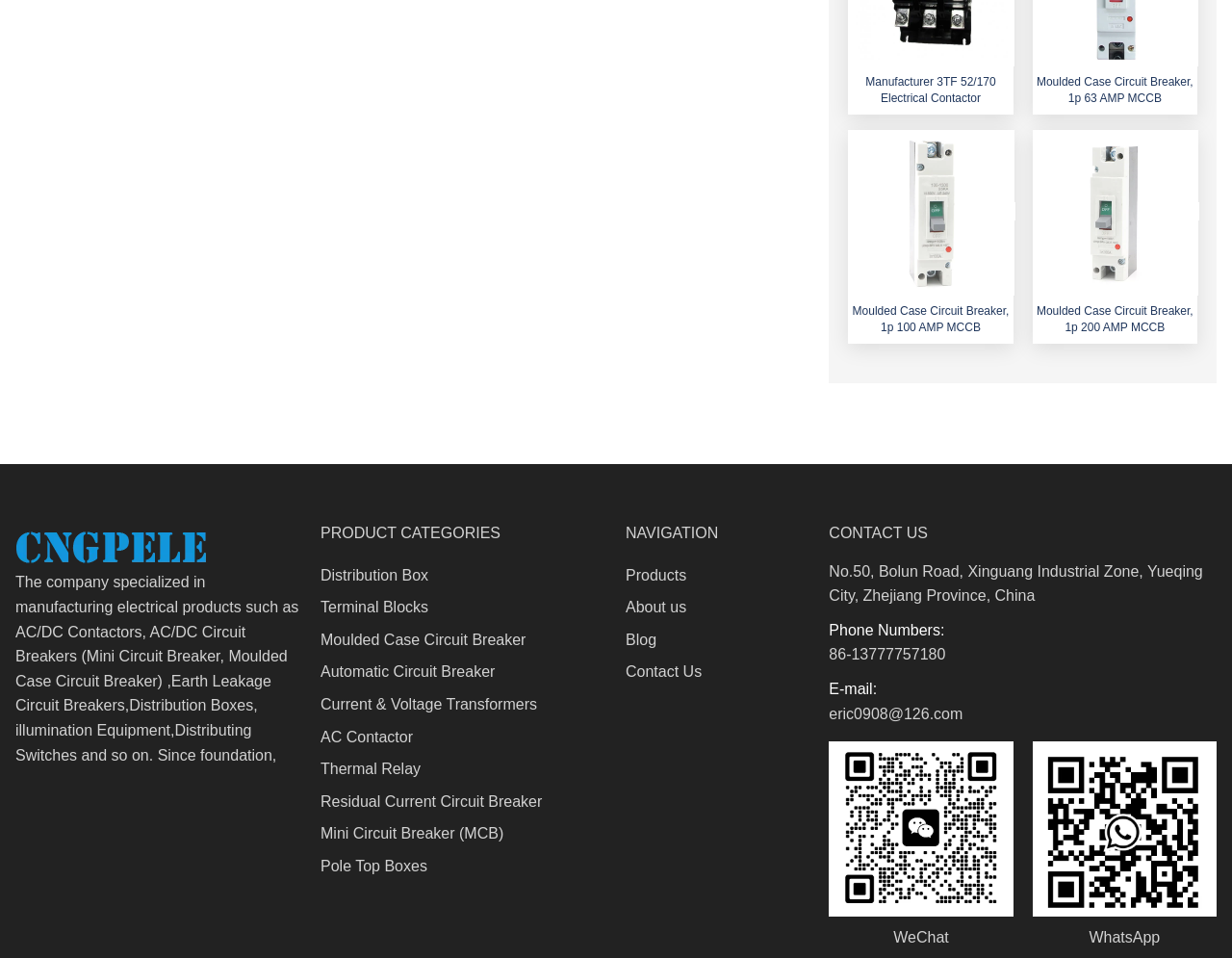What is the location of the company?
Based on the image, answer the question in a detailed manner.

The location of the company can be found in the StaticText element with ID 345, which is located in the 'CONTACT US' section of the webpage. The text mentions 'No.50, Bolun Road, Xinguang Industrial Zone, Yueqing City, Zhejiang Province, China', which indicates the company's location.